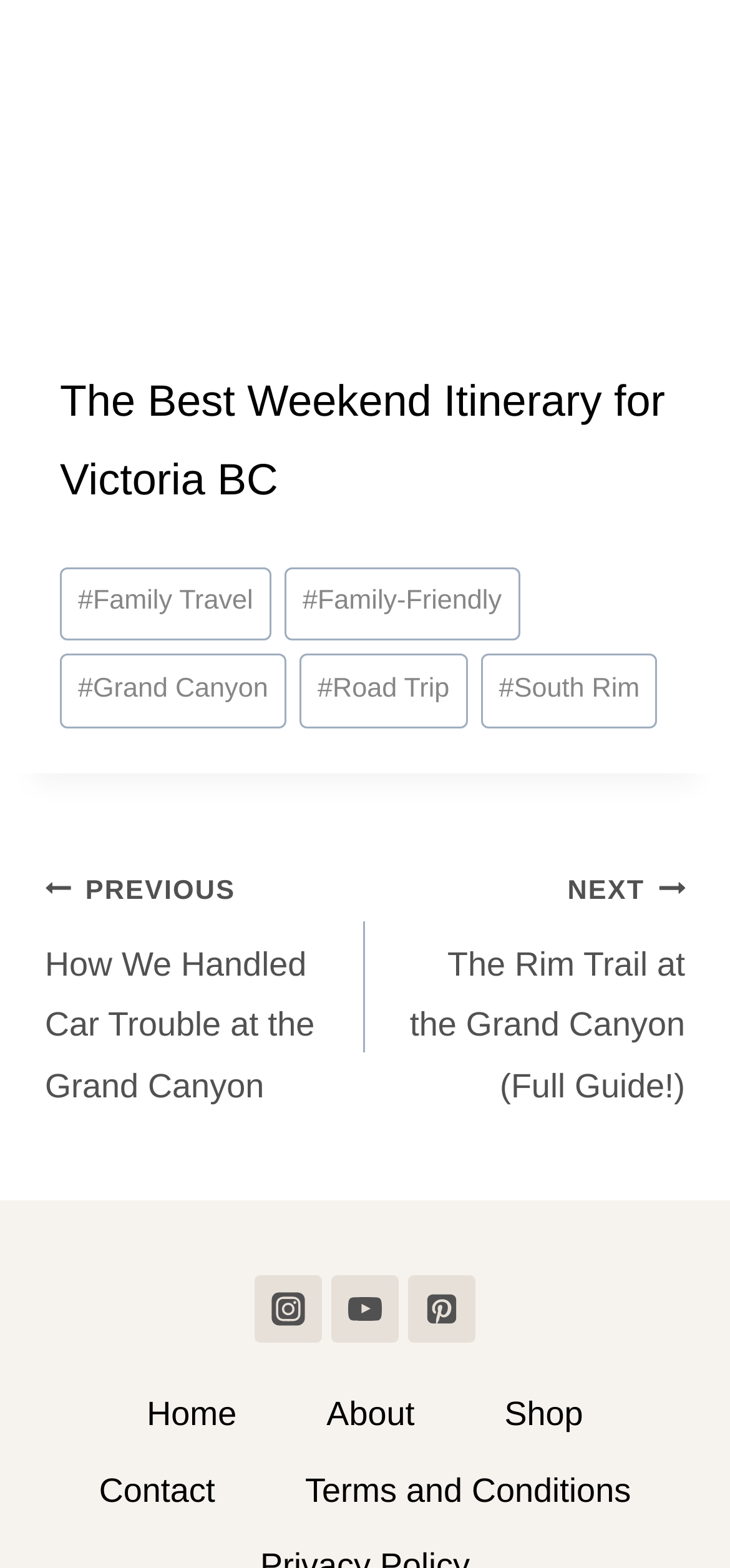What is the previous post title?
Answer the question with as much detail as you can, using the image as a reference.

The previous post title can be found in the post navigation section, which is 'How We Handled Car Trouble at the Grand Canyon'.